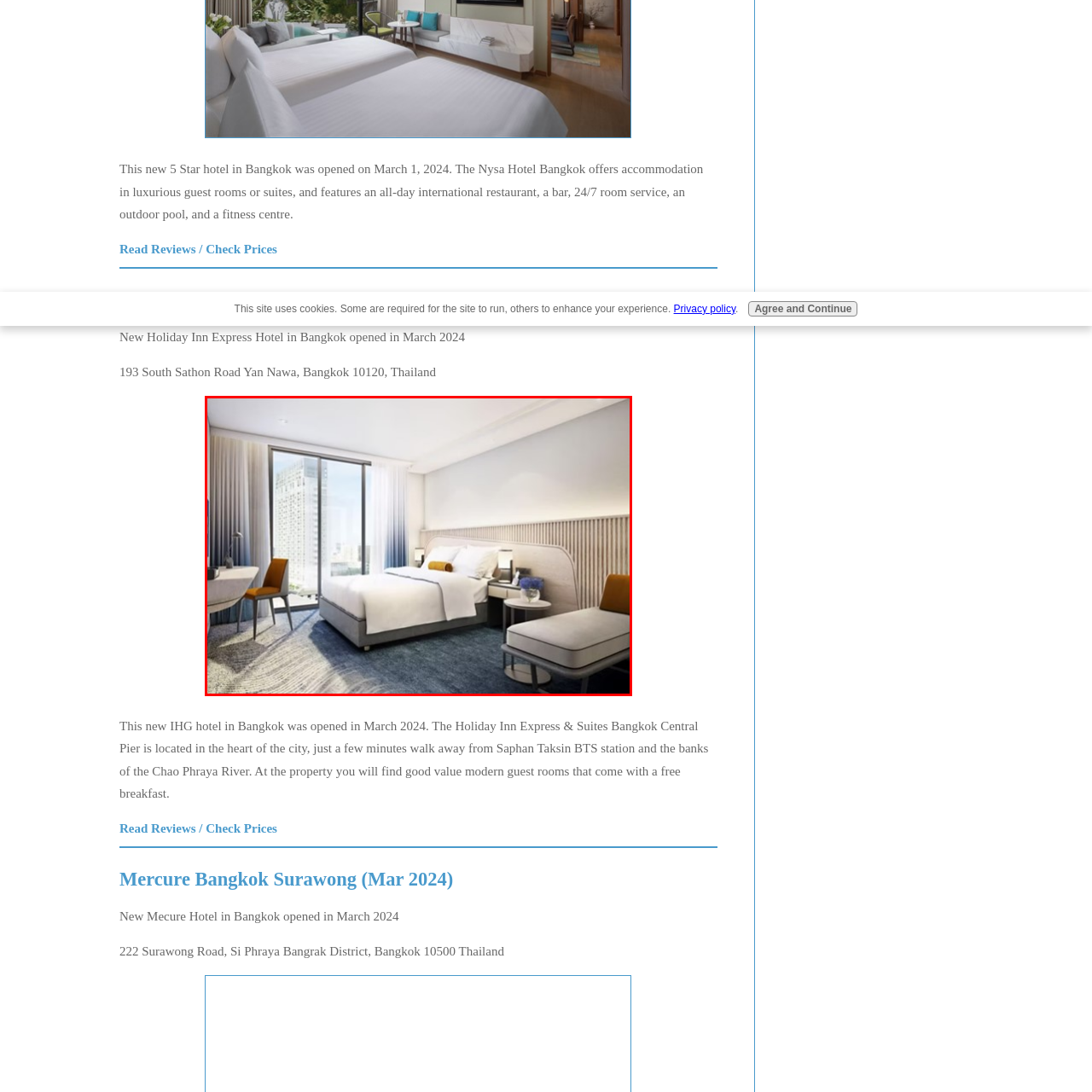Observe the image within the red boundary, What is the color palette of the room? Respond with a one-word or short phrase answer.

Soft whites and earthy tones